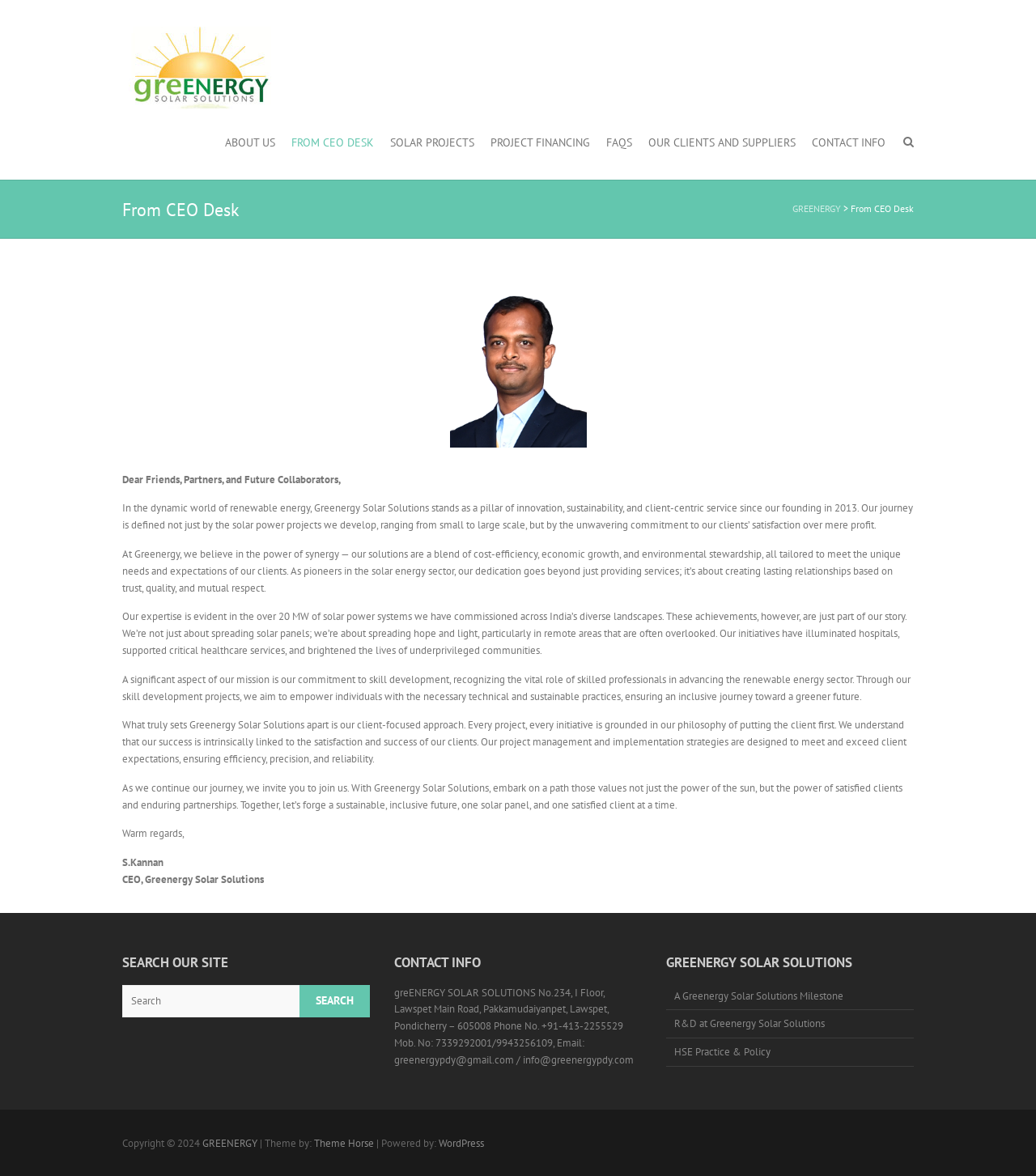Locate the bounding box coordinates of the clickable part needed for the task: "Search for something".

[0.118, 0.837, 0.289, 0.865]